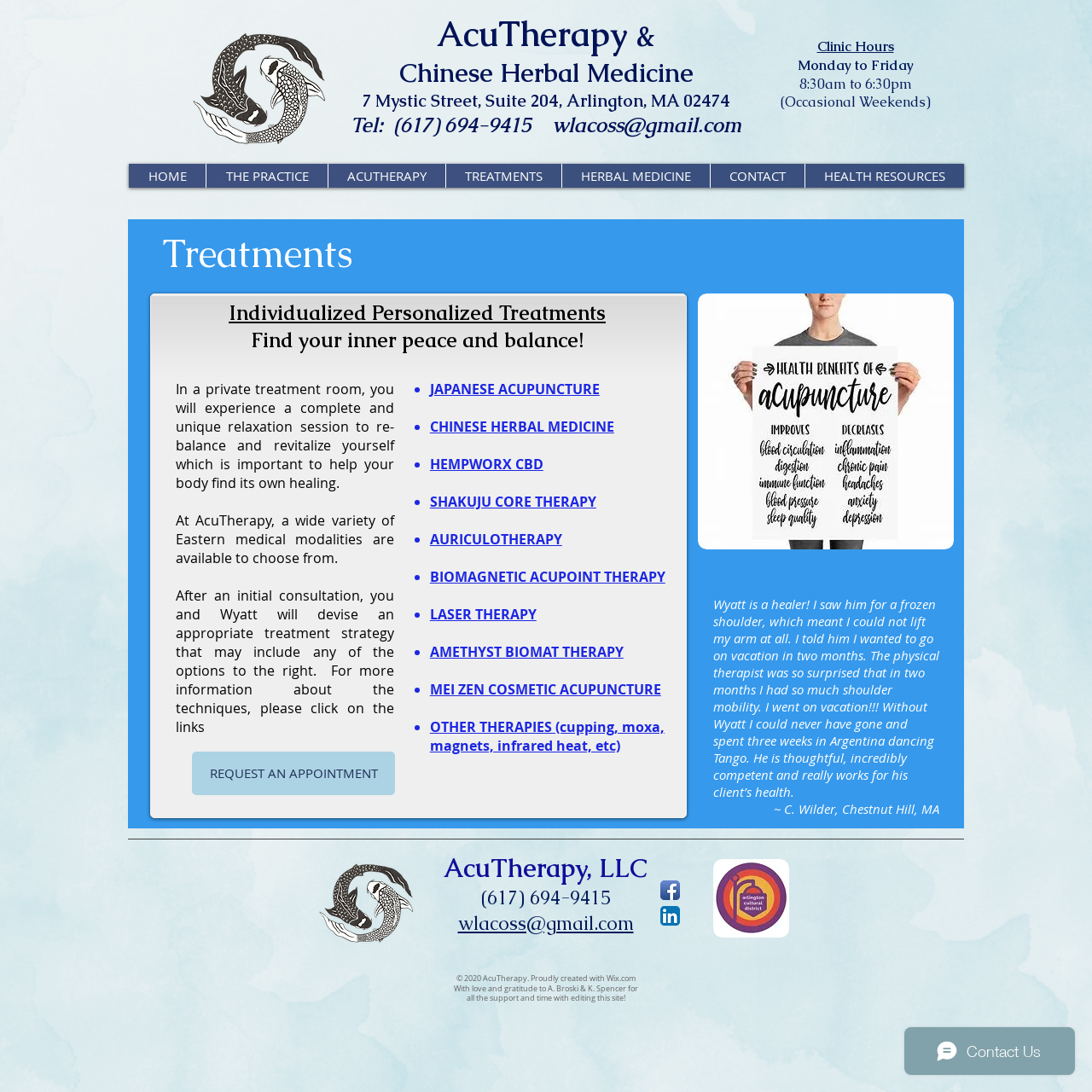What is the name of the image file at the top of the page?
Using the visual information, answer the question in a single word or phrase.

tumblr_mxpsepXL9M1s9atljo1_500.png